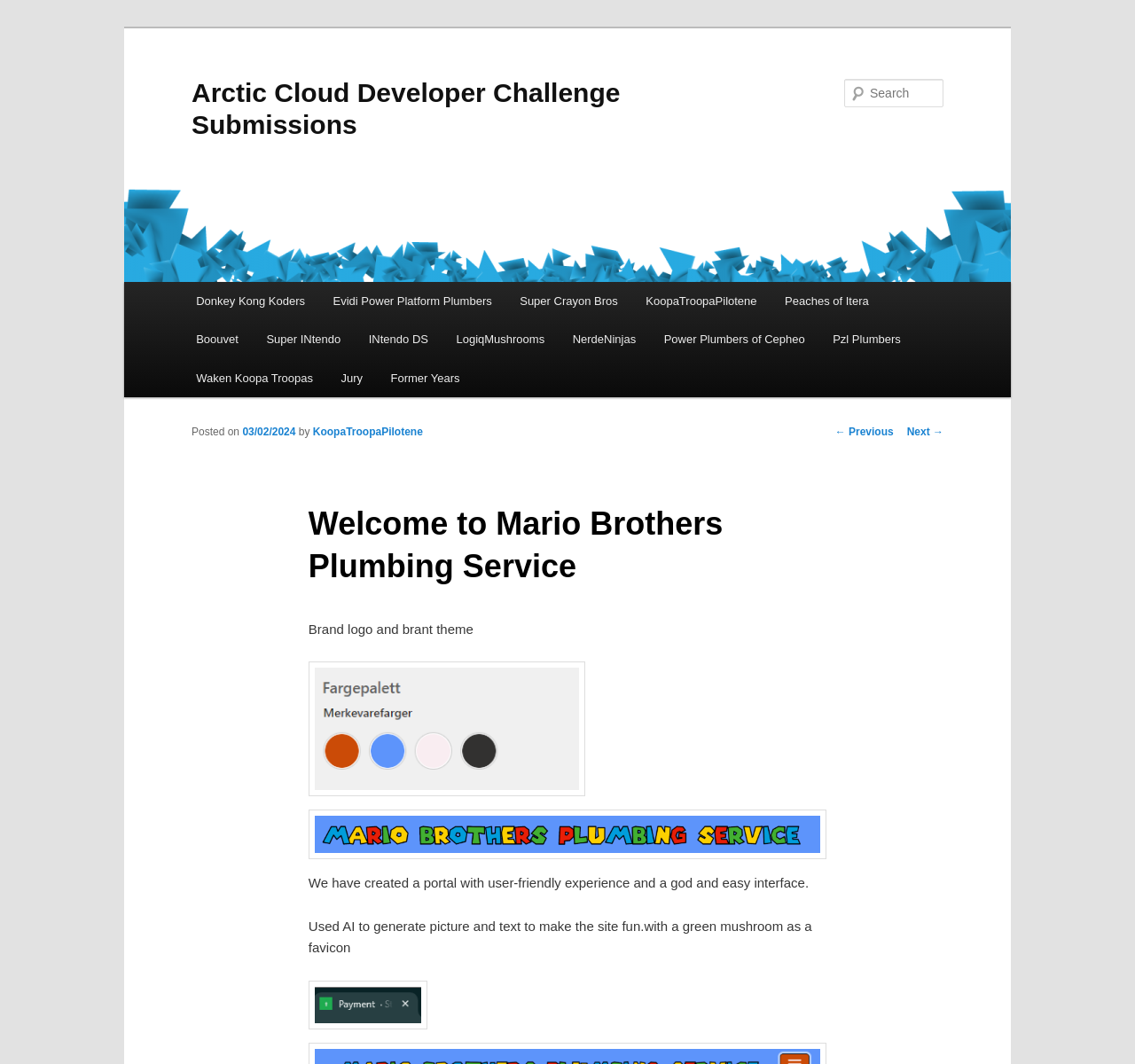Generate the main heading text from the webpage.

Arctic Cloud Developer Challenge Submissions